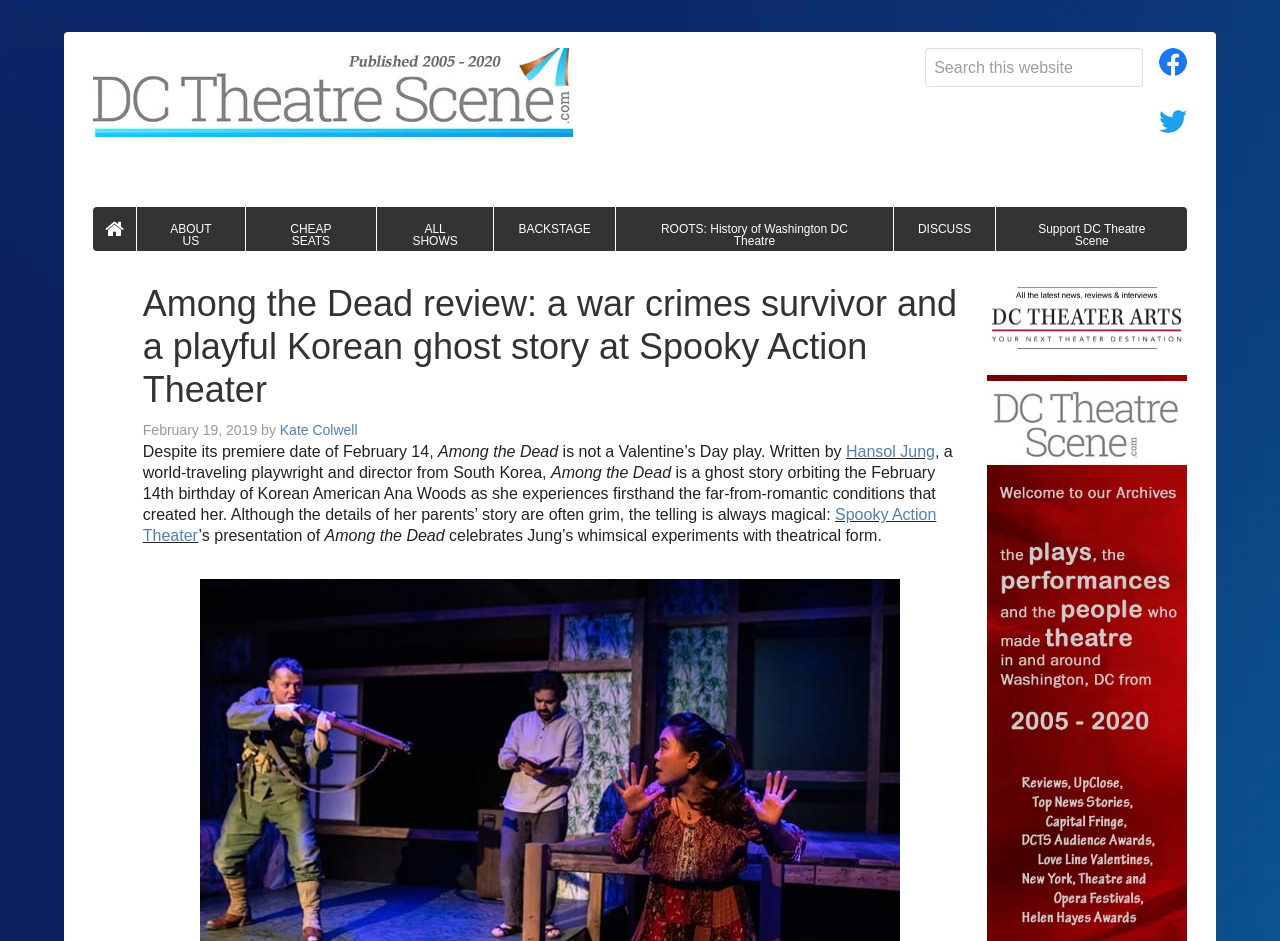Who is the author of the article?
Please answer the question with as much detail and depth as you can.

I found the answer by looking at the text content of the webpage, specifically the byline 'by Kate Colwell' which indicates the author of the article.